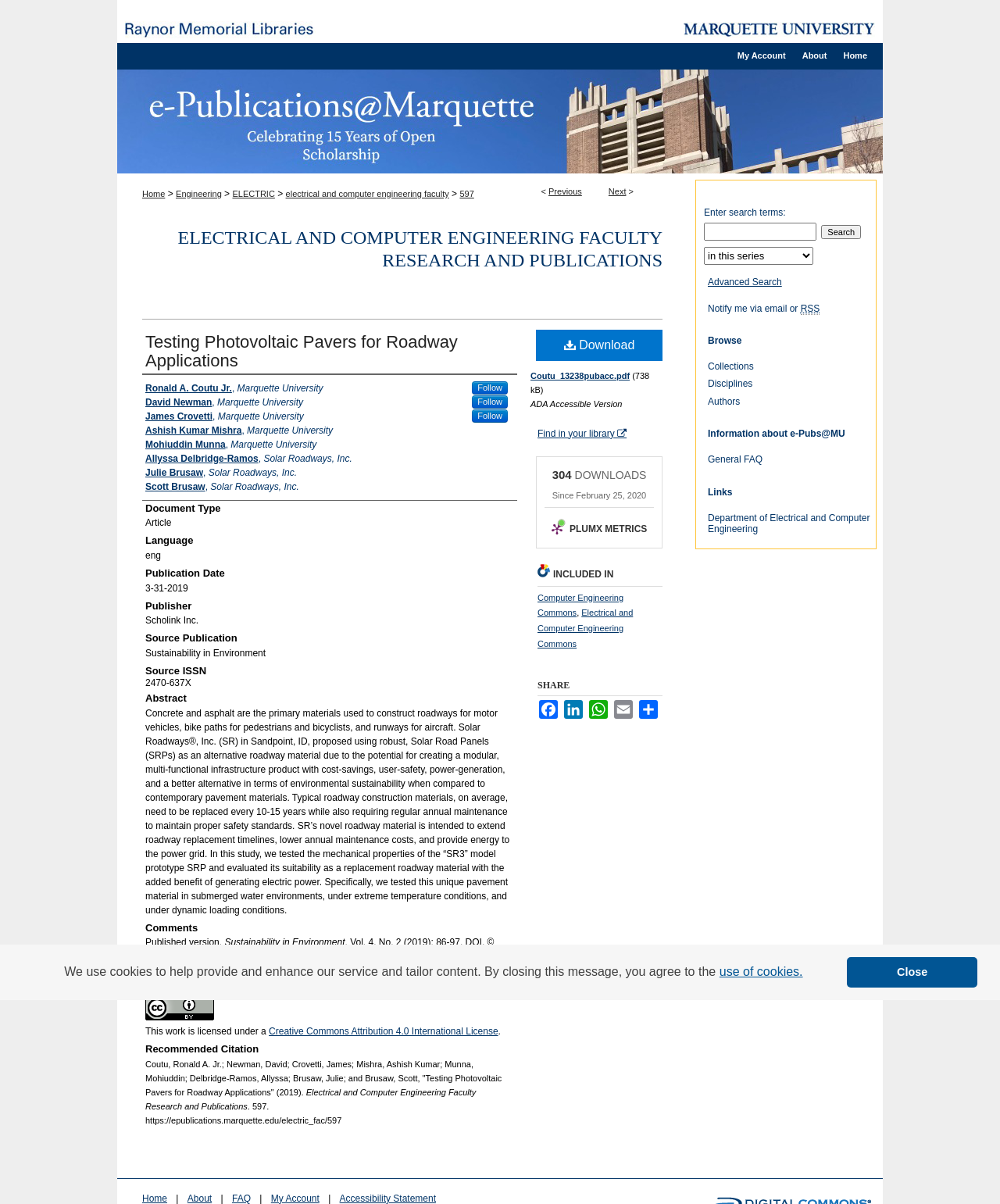What is the title of the research paper?
Using the image, give a concise answer in the form of a single word or short phrase.

Testing Photovoltaic Pavers for Roadway Applications